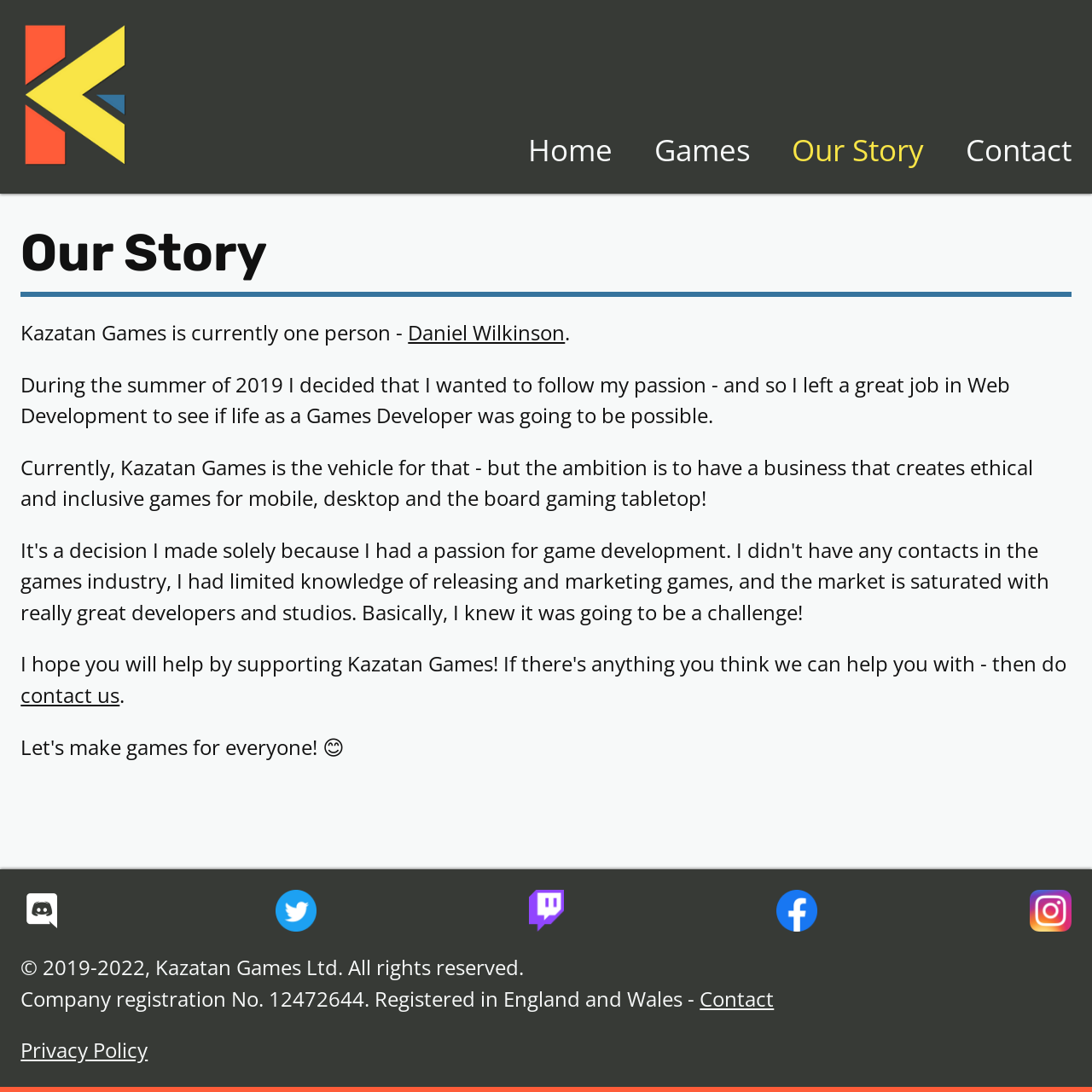Identify the bounding box coordinates of the specific part of the webpage to click to complete this instruction: "visit Kazatan Games' Discord Server".

[0.019, 0.815, 0.058, 0.853]